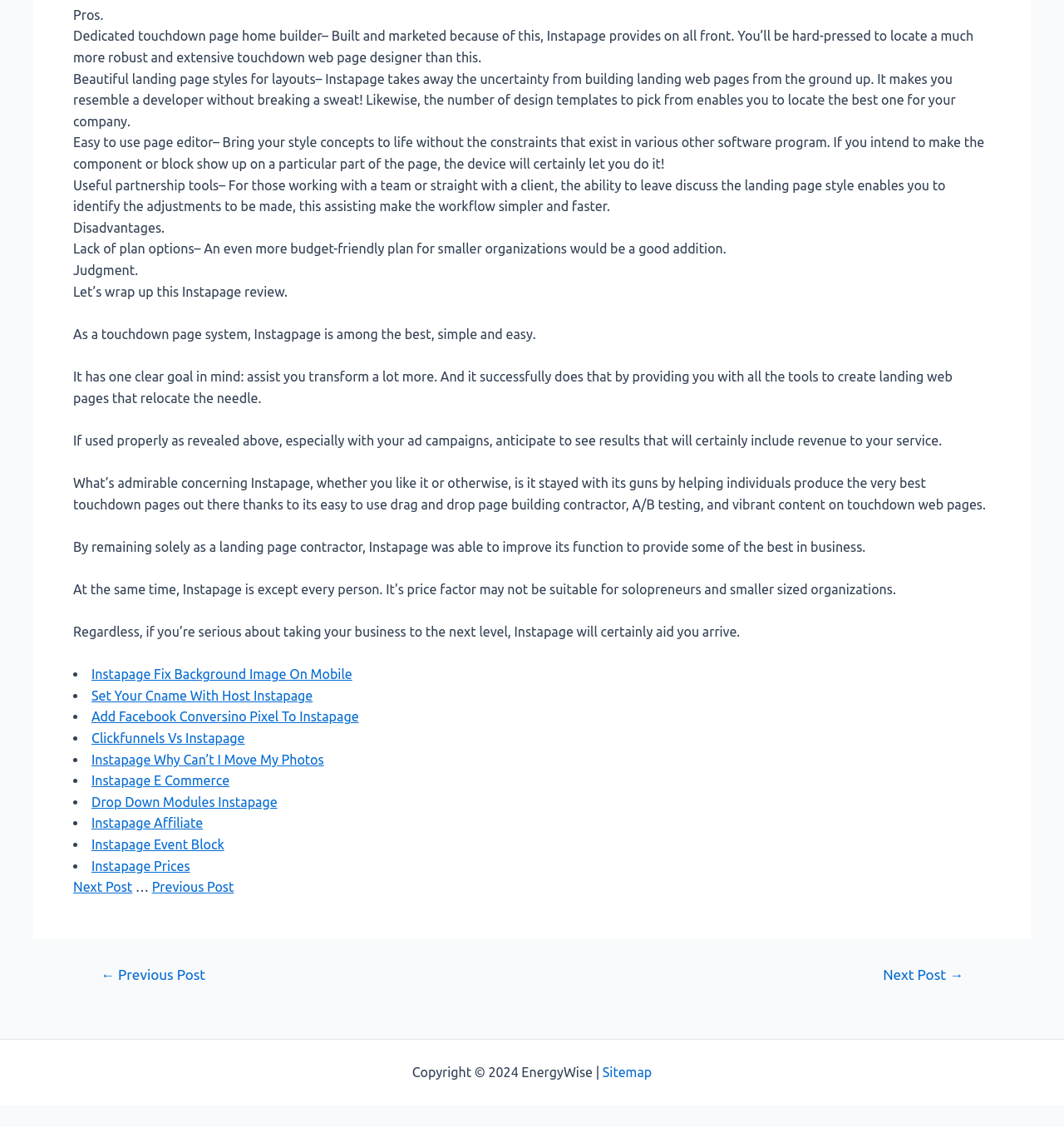Answer the question with a brief word or phrase:
Who is Instapage suitable for?

Businesses and teams